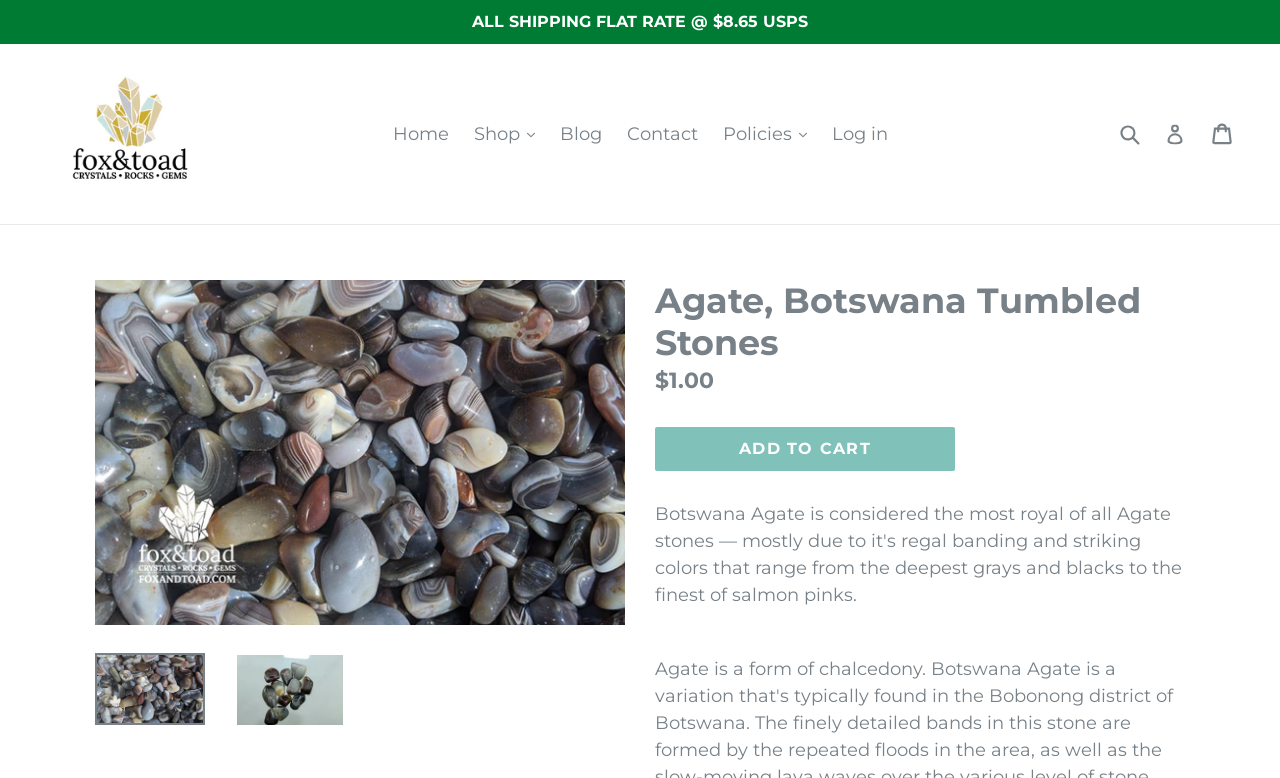What can be done with the stones?
Using the image, provide a concise answer in one word or a short phrase.

Add to cart